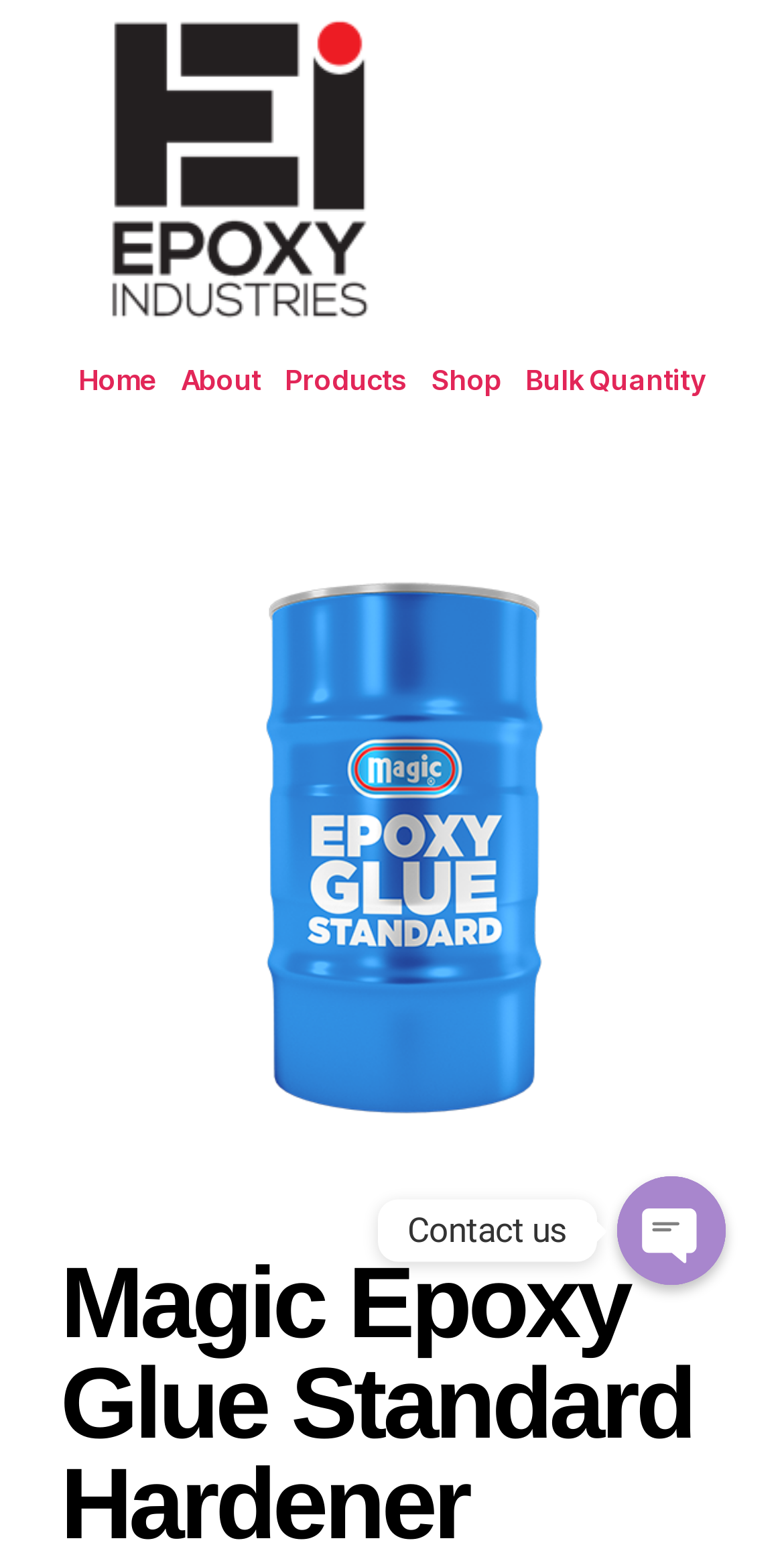Identify the bounding box for the given UI element using the description provided. Coordinates should be in the format (top-left x, top-left y, bottom-right x, bottom-right y) and must be between 0 and 1. Here is the description: Bulk Quantity

[0.632, 0.232, 0.938, 0.255]